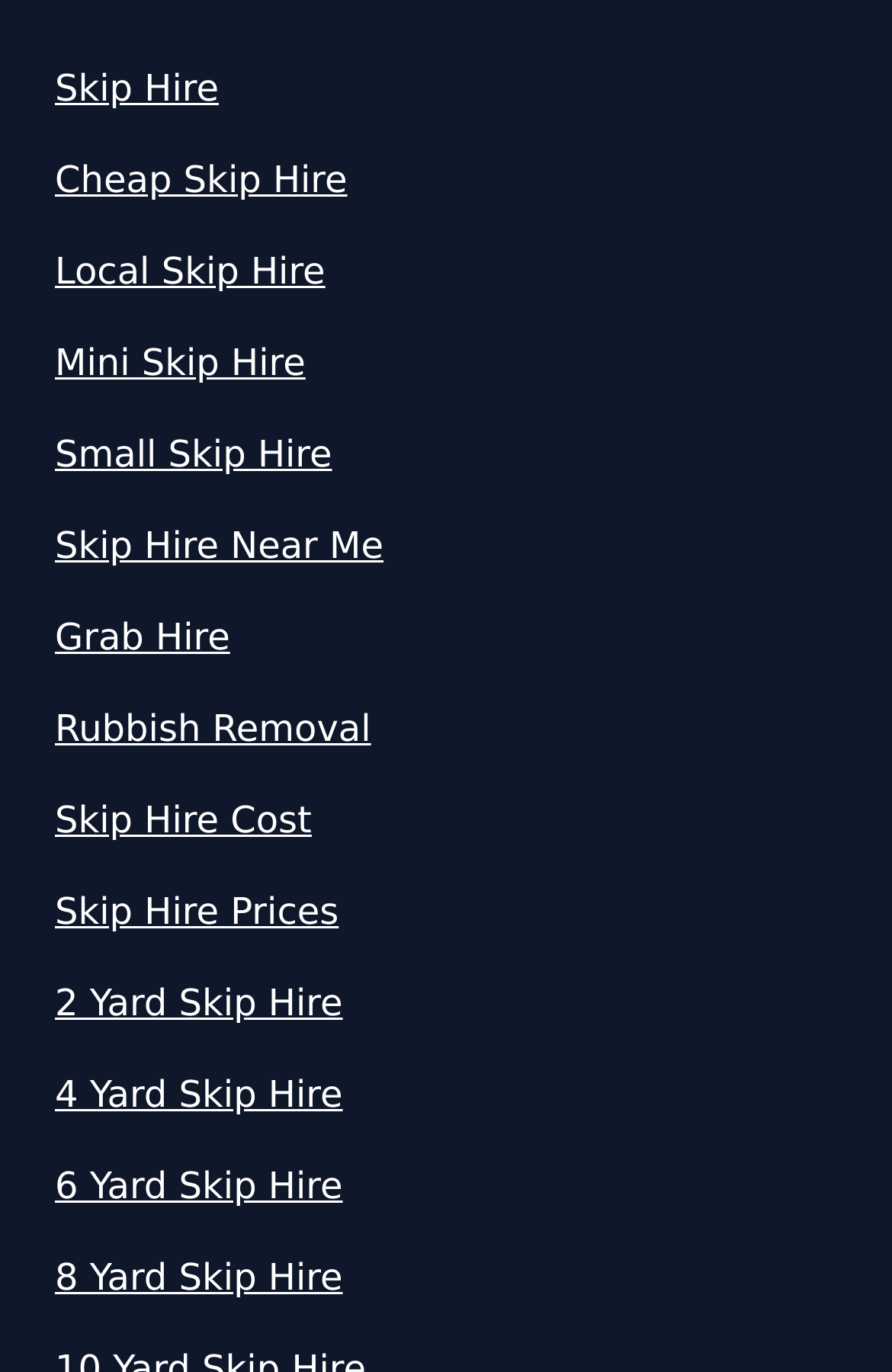Please specify the bounding box coordinates of the clickable region to carry out the following instruction: "explore 4 Yard Skip Hire". The coordinates should be four float numbers between 0 and 1, in the format [left, top, right, bottom].

[0.062, 0.778, 0.938, 0.818]